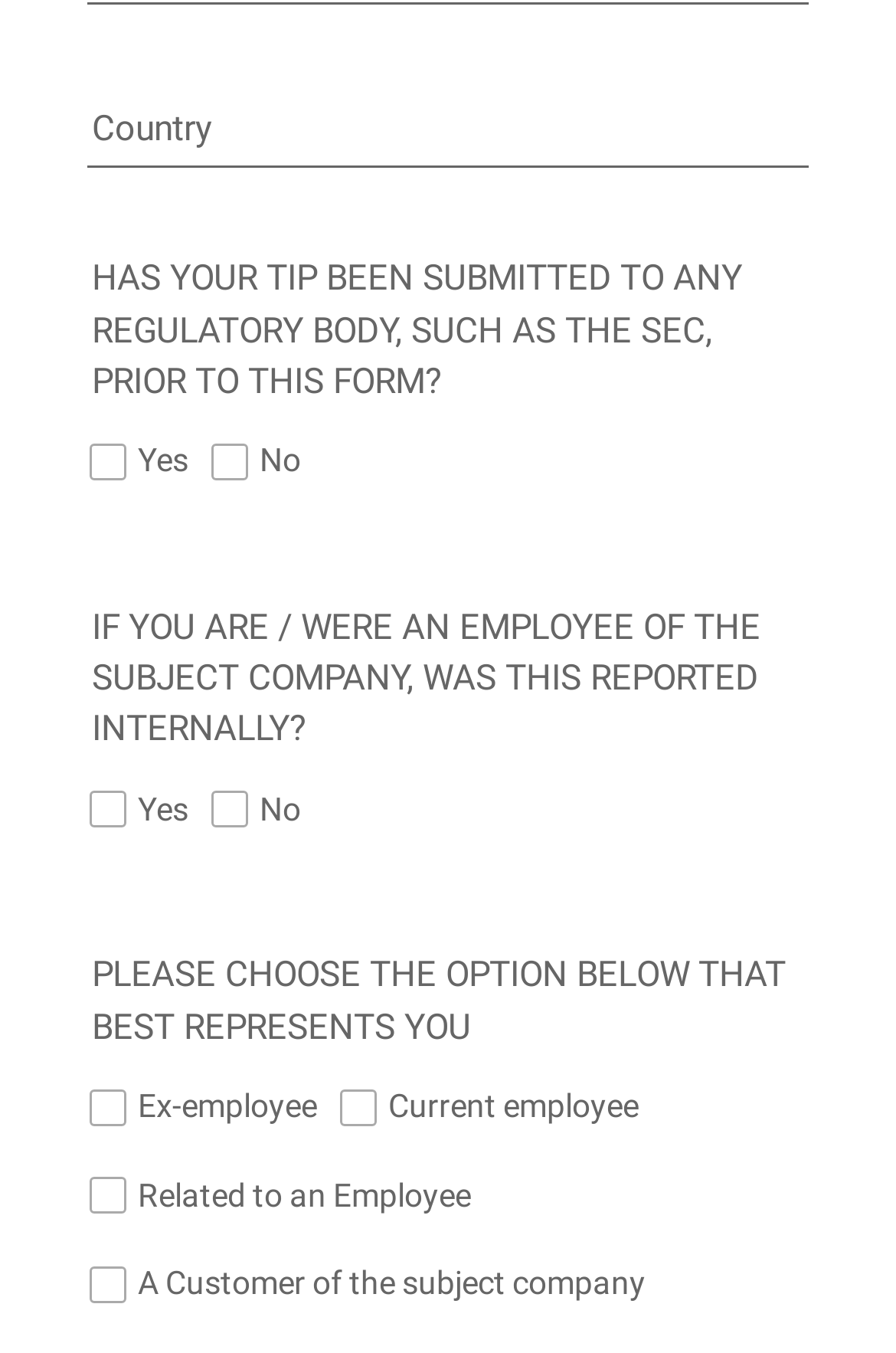Pinpoint the bounding box coordinates of the element you need to click to execute the following instruction: "Select Yes for prior submission to regulatory body". The bounding box should be represented by four float numbers between 0 and 1, in the format [left, top, right, bottom].

[0.1, 0.327, 0.141, 0.355]